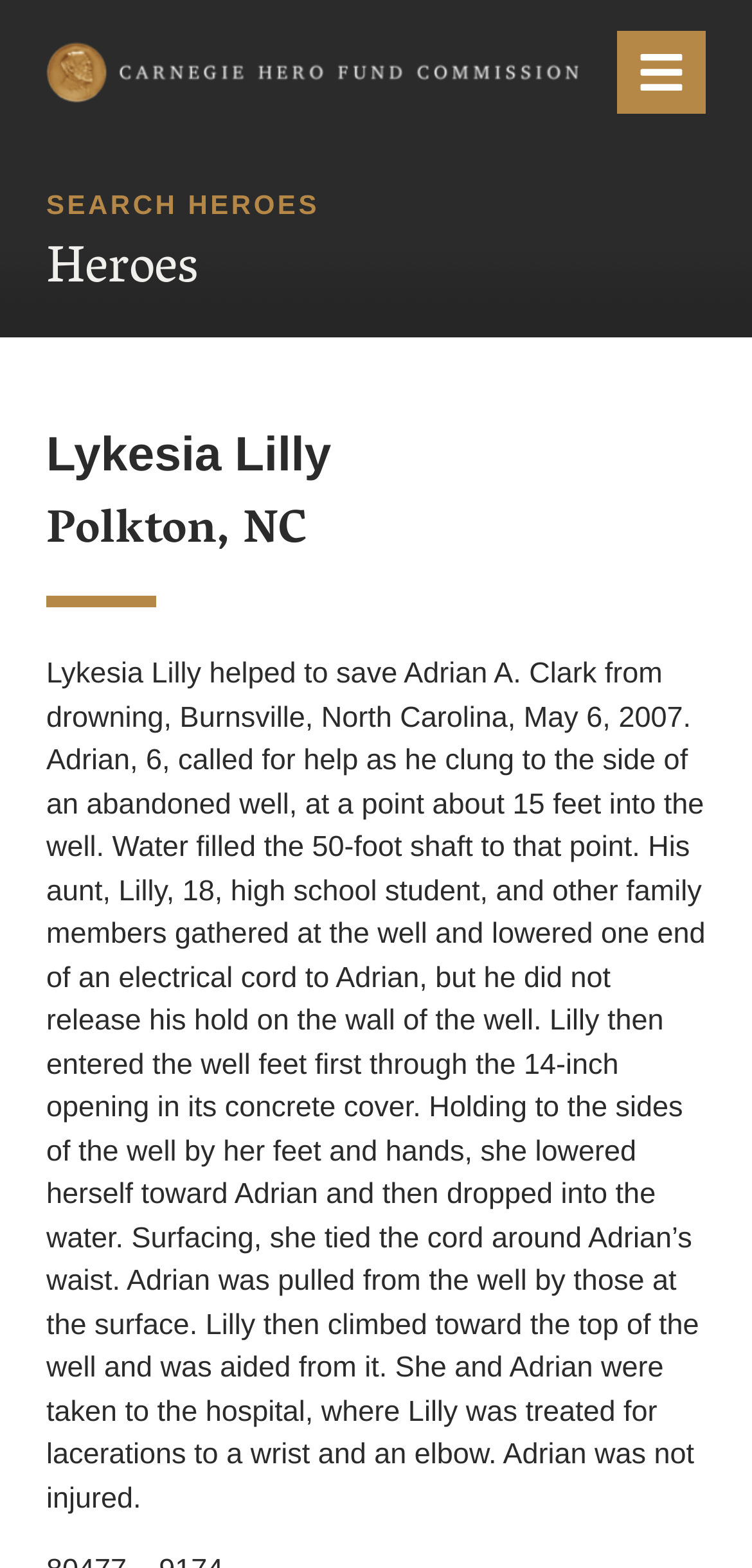Using the image as a reference, answer the following question in as much detail as possible:
What was the depth of the water in the well?

The text mentions that water filled the 50-foot shaft to a point about 15 feet into the well.